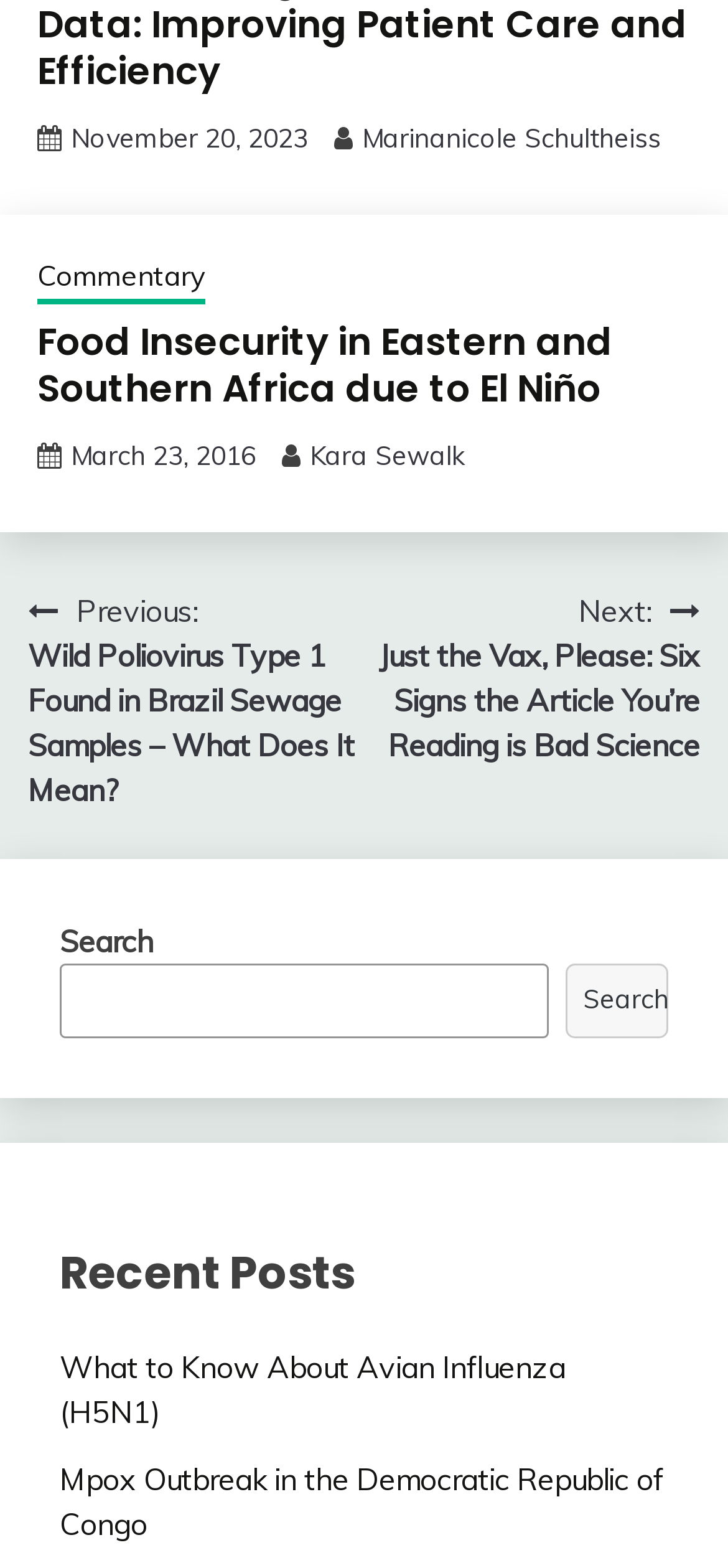Answer briefly with one word or phrase:
What is the date of the main article?

March 23, 2016